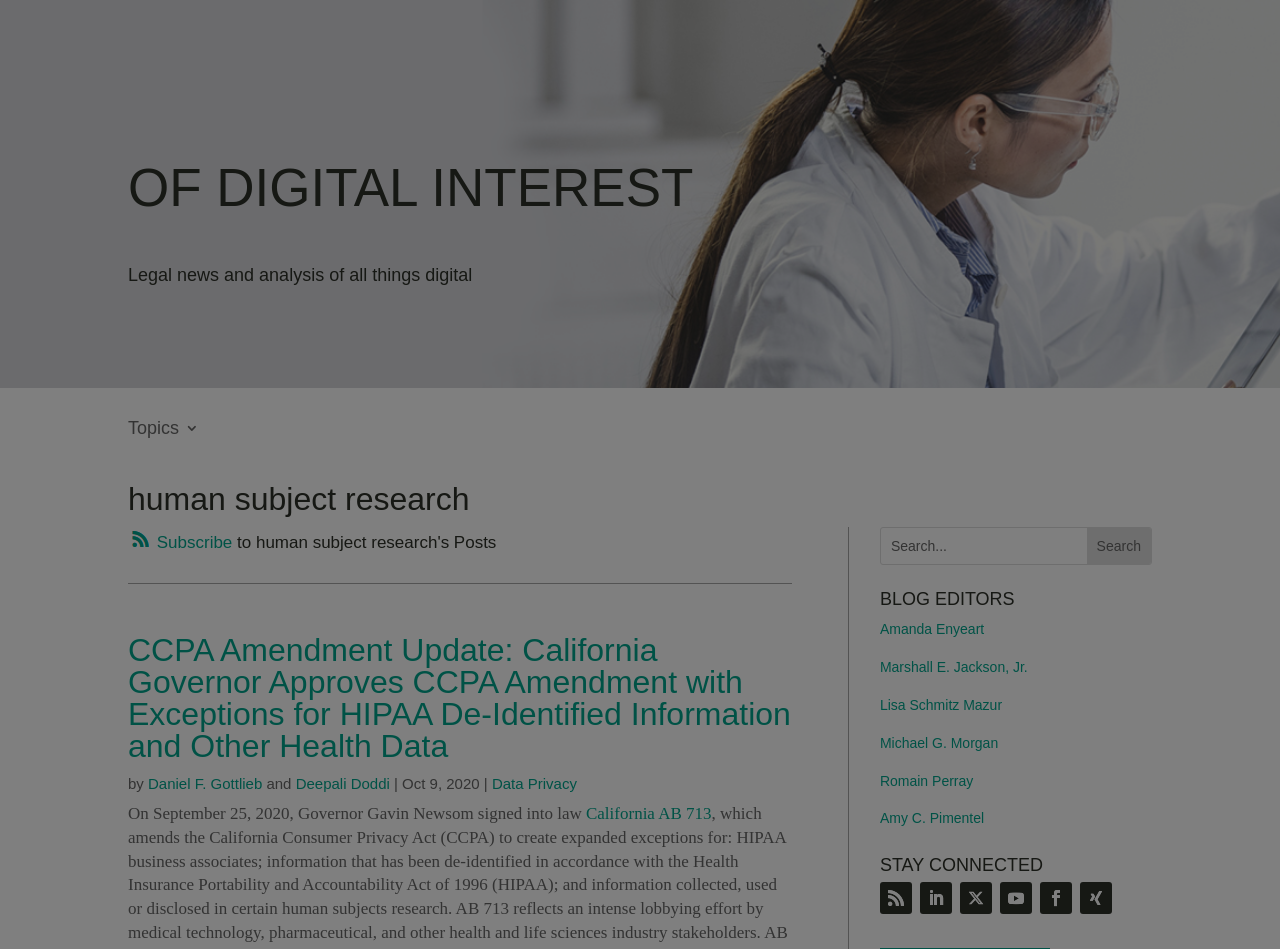Bounding box coordinates should be provided in the format (top-left x, top-left y, bottom-right x, bottom-right y) with all values between 0 and 1. Identify the bounding box for this UI element: Marshall E. Jackson, Jr.

[0.687, 0.695, 0.803, 0.711]